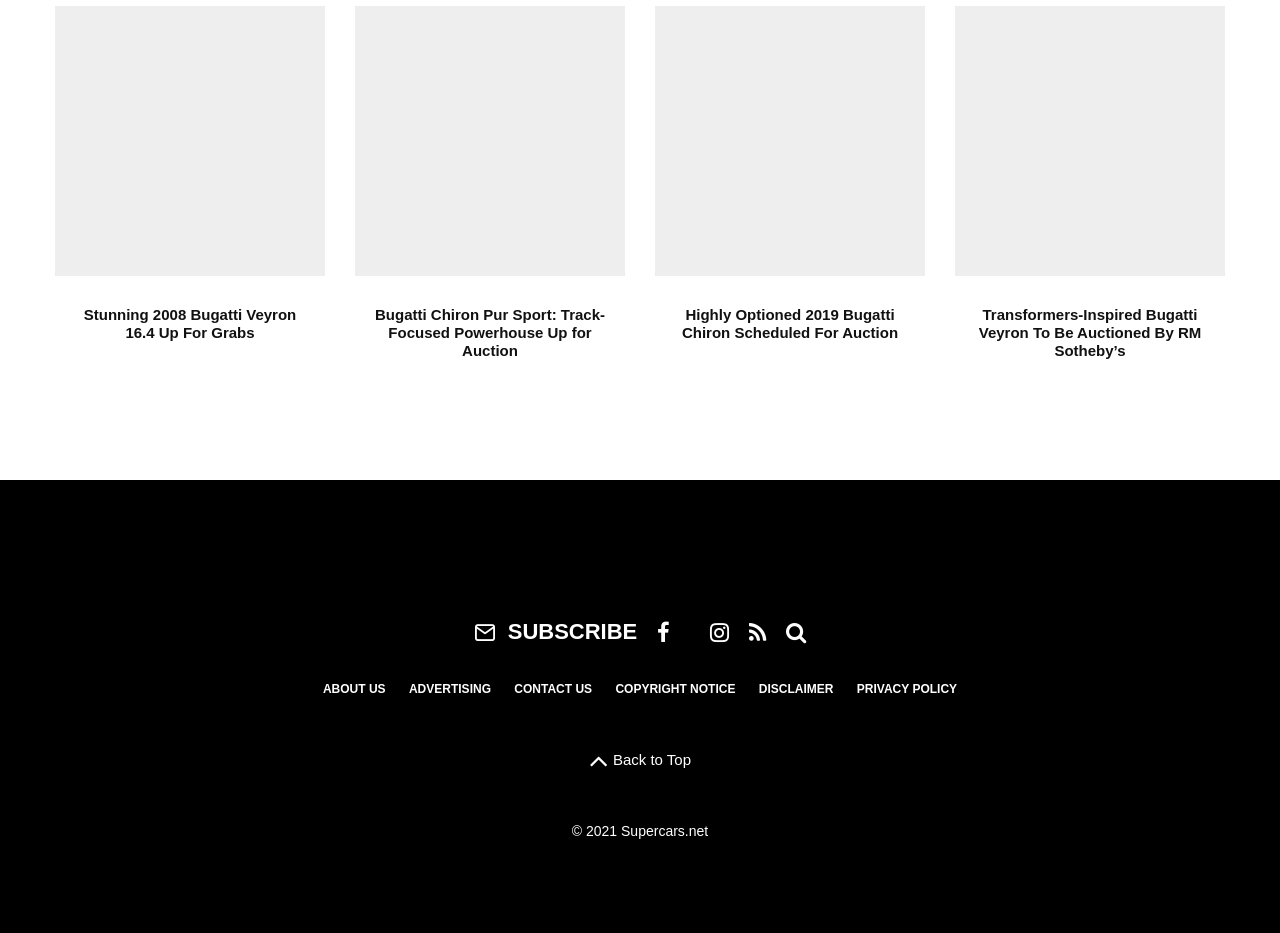Please reply to the following question using a single word or phrase: 
What is the copyright year of the webpage?

2021